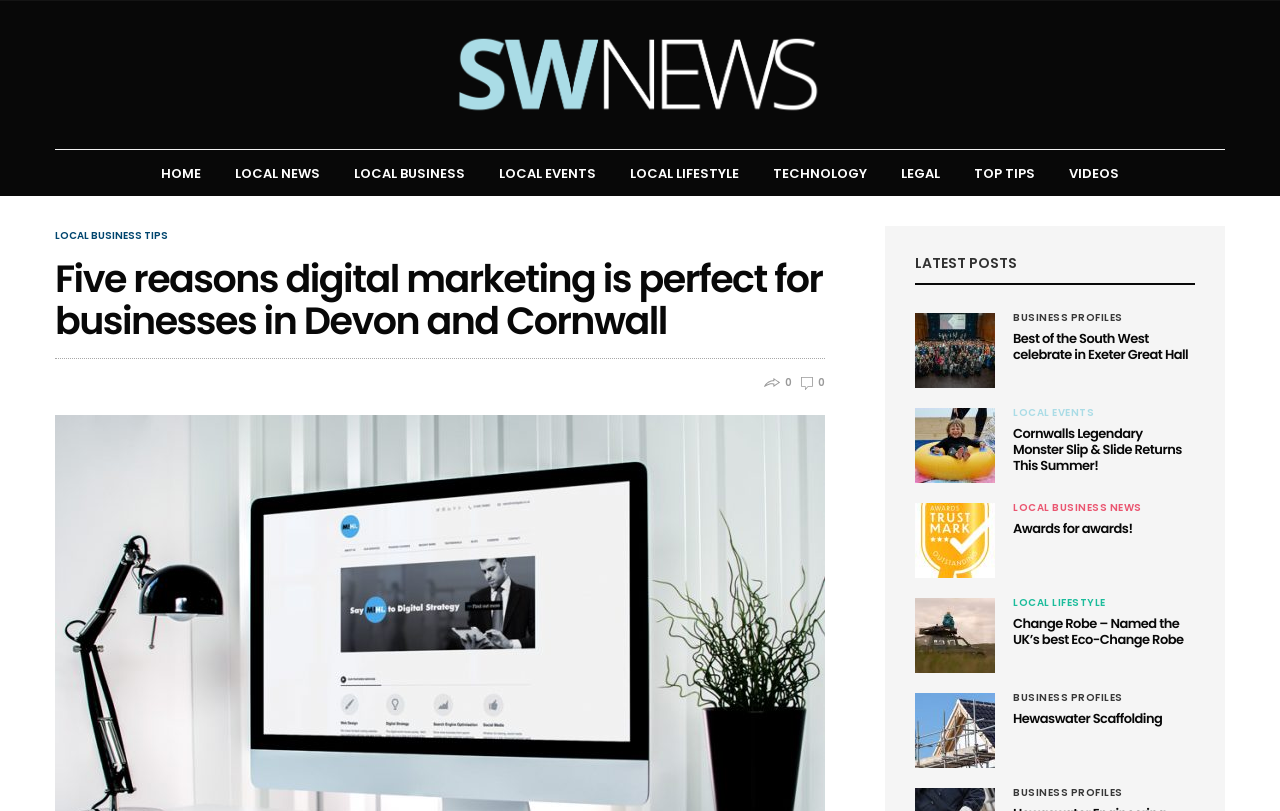Please determine the main heading text of this webpage.

Five reasons digital marketing is perfect for businesses in Devon and Cornwall